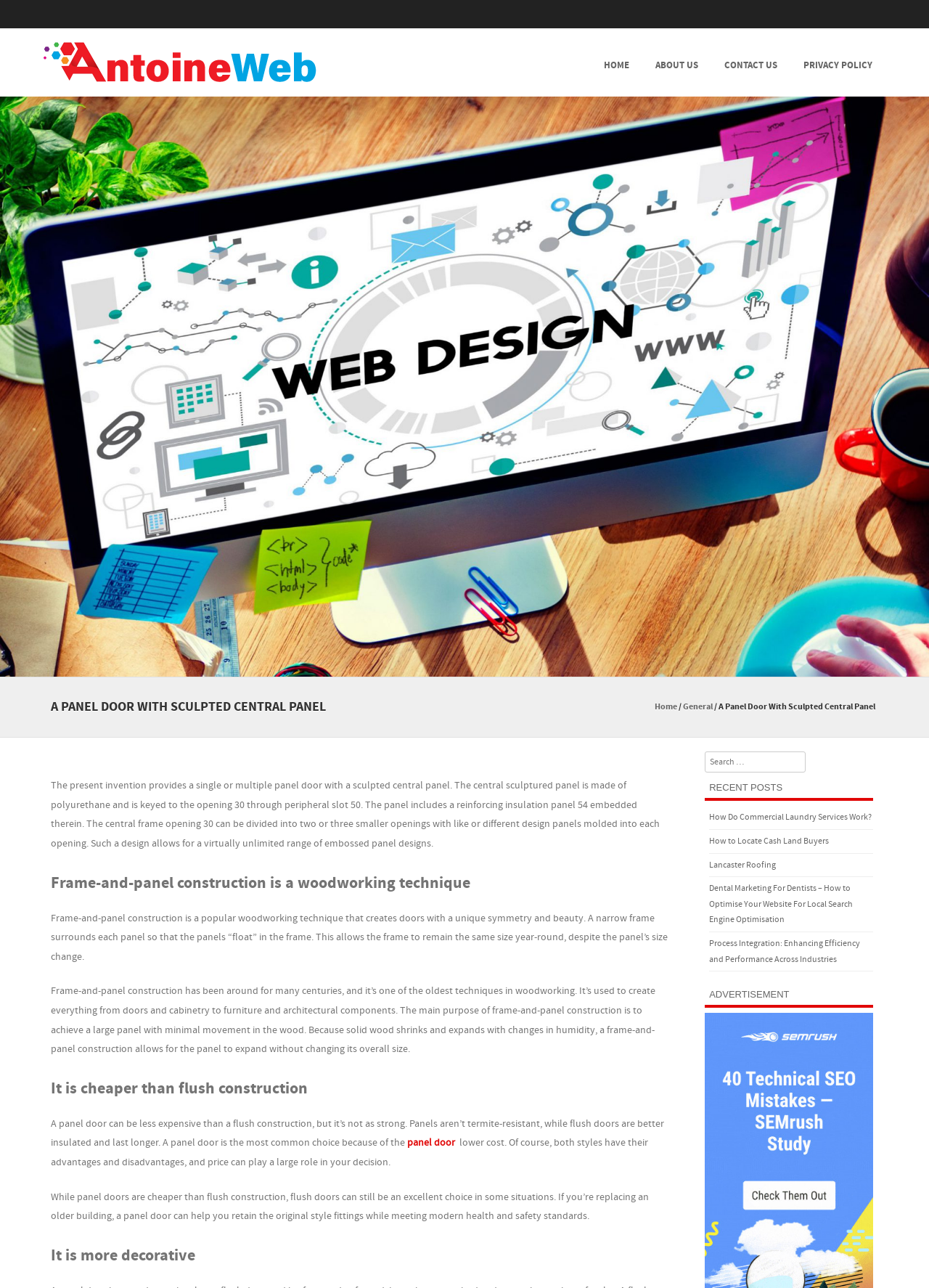Give a detailed explanation of the elements present on the webpage.

The webpage is about a panel door with a sculpted central panel, specifically discussing its design and construction. At the top left, there is a link to "Antoine Web" accompanied by an image. To the right, there is a menu section with links to "HOME", "ABOUT US", "CONTACT US", and "PRIVACY POLICY". Below the menu, there is a large image spanning the entire width of the page.

The main content of the webpage is divided into sections. The first section has a heading that describes the panel door and its features. Below the heading, there is a block of text that explains the design and construction of the door, including the use of polyurethane and reinforcing insulation panels.

The next section has a heading that discusses frame-and-panel construction, a woodworking technique used to create doors with a unique symmetry and beauty. This section includes several blocks of text that explain the benefits and history of this technique, as well as its advantages and disadvantages compared to flush construction.

Further down the page, there is a search bar with a label "Search" and a textbox to input search queries. To the right of the search bar, there is a section titled "RECENT POSTS" with links to several articles on various topics, including commercial laundry services, cash land buyers, roofing, dental marketing, and process integration.

At the bottom of the page, there is a section titled "ADVERTISEMENT", but it does not contain any visible ads.